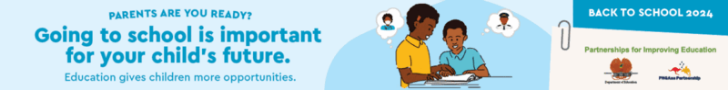Write a descriptive caption for the image, covering all notable aspects.

In this vibrant banner promoting educational awareness, a parent and a child are depicted engaging in a study activity, emphasizing the importance of education in shaping a child's future. The text "PARENTS ARE YOU READY? Going to school is important for your child's future." highlights the crucial role of parental involvement in education. Below, a supportive message reads, "Education gives children more opportunities," reinforcing the idea that schooling opens doors for children's growth and success. The design incorporates playful visuals that resonate with families, creating an inviting atmosphere for the upcoming "BACK TO SCHOOL 2024" campaign. Partner logos are displayed, signifying community collaboration in enhancing educational outreach.